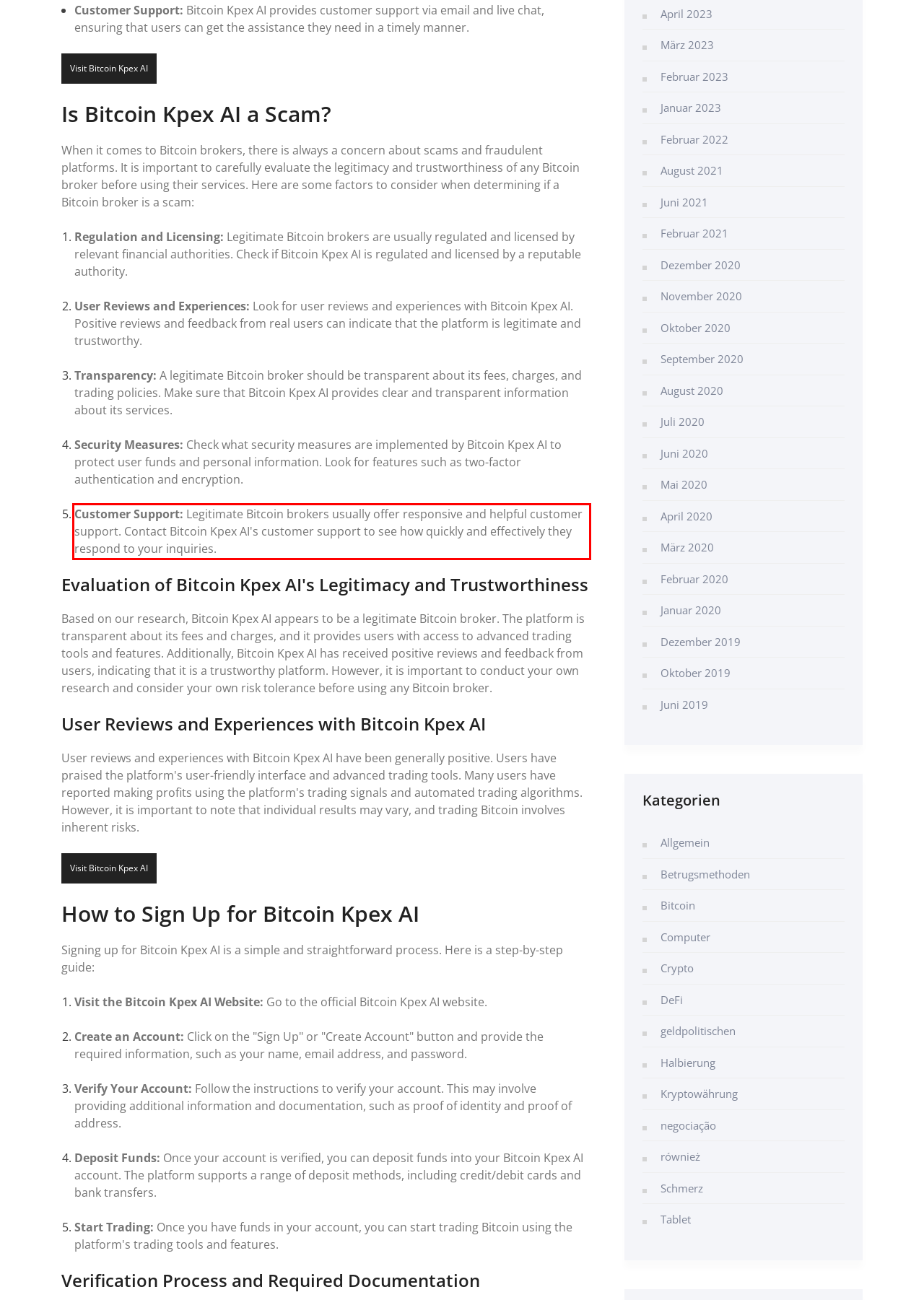You are provided with a screenshot of a webpage that includes a red bounding box. Extract and generate the text content found within the red bounding box.

Customer Support: Legitimate Bitcoin brokers usually offer responsive and helpful customer support. Contact Bitcoin Kpex AI's customer support to see how quickly and effectively they respond to your inquiries.